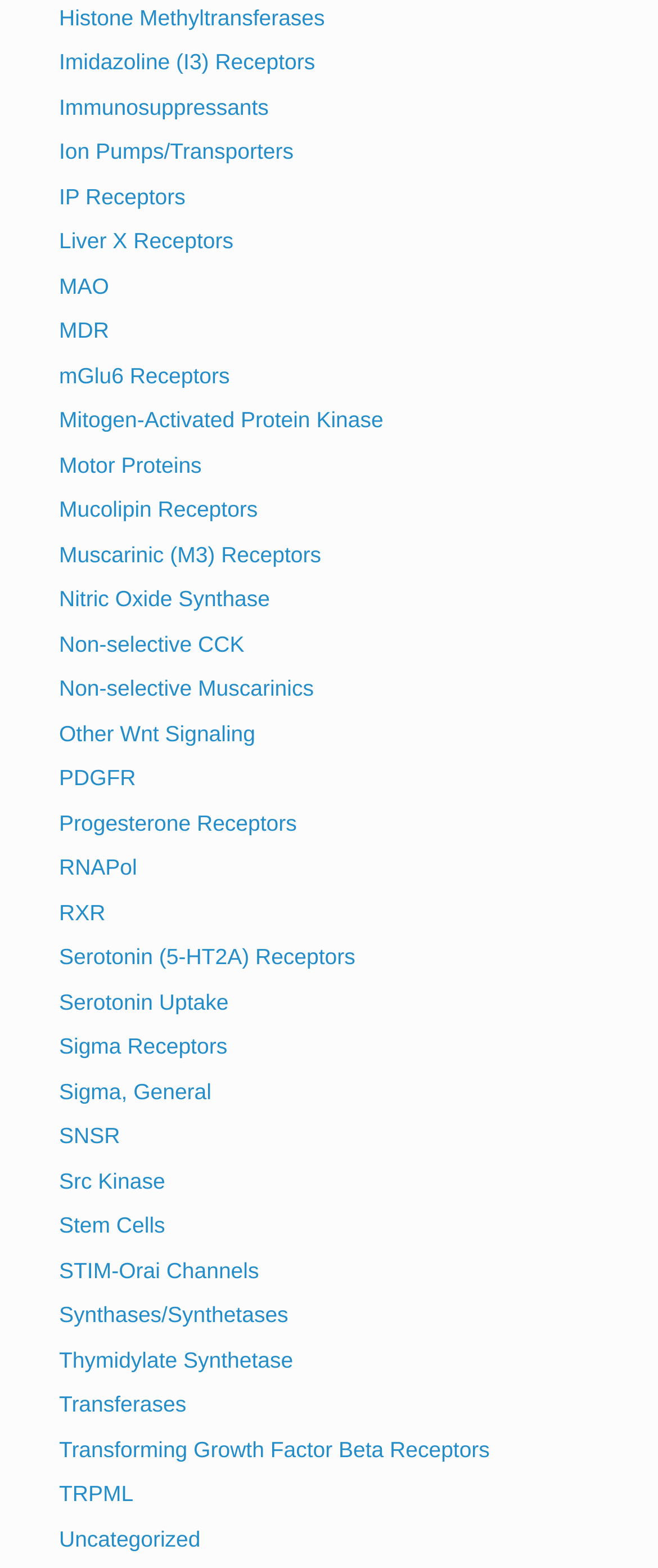Please reply to the following question with a single word or a short phrase:
Are all links on this webpage related to biology or chemistry?

Yes